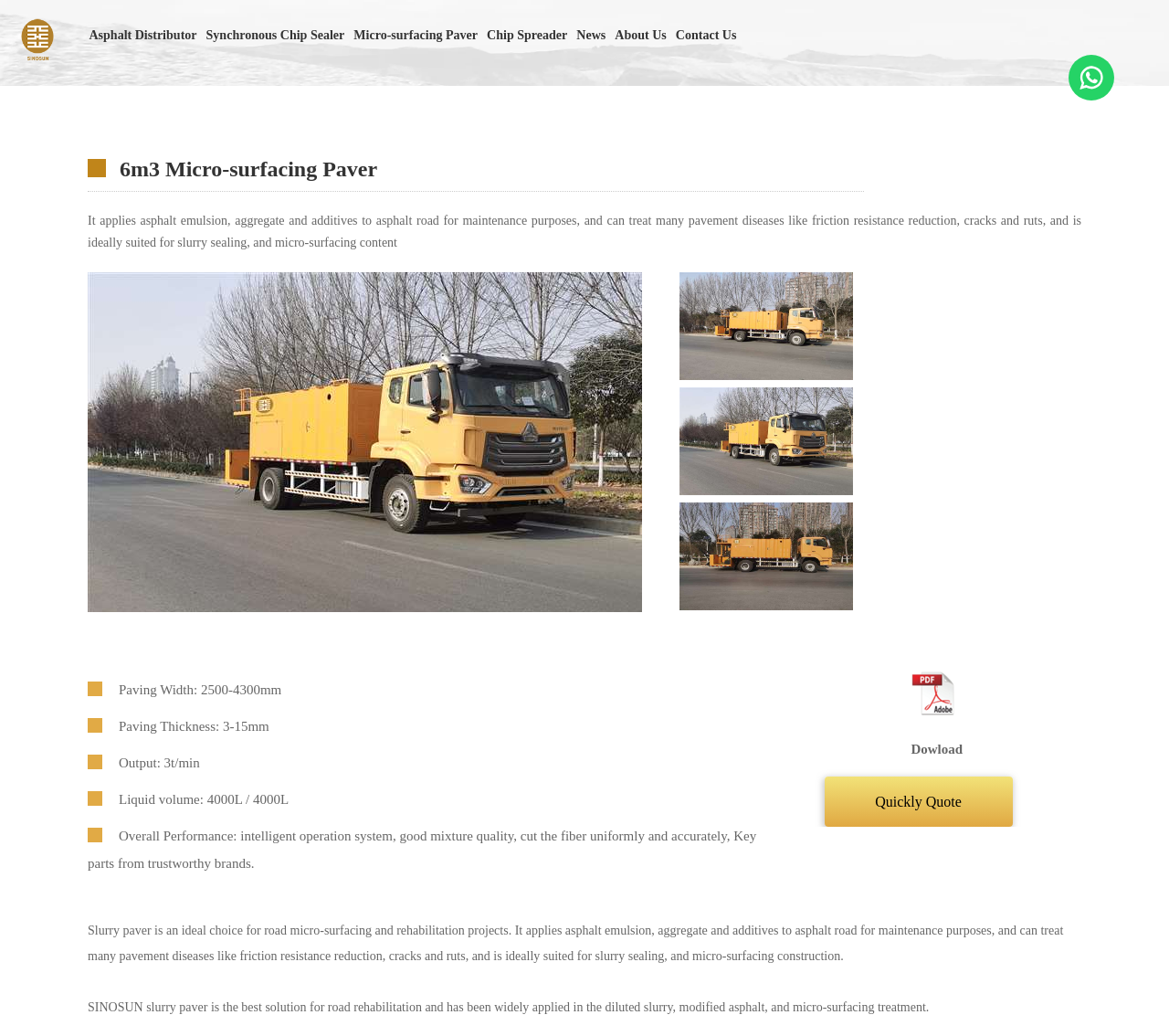Given the description: "Micro-surfacing Paver", determine the bounding box coordinates of the UI element. The coordinates should be formatted as four float numbers between 0 and 1, [left, top, right, bottom].

[0.303, 0.026, 0.409, 0.041]